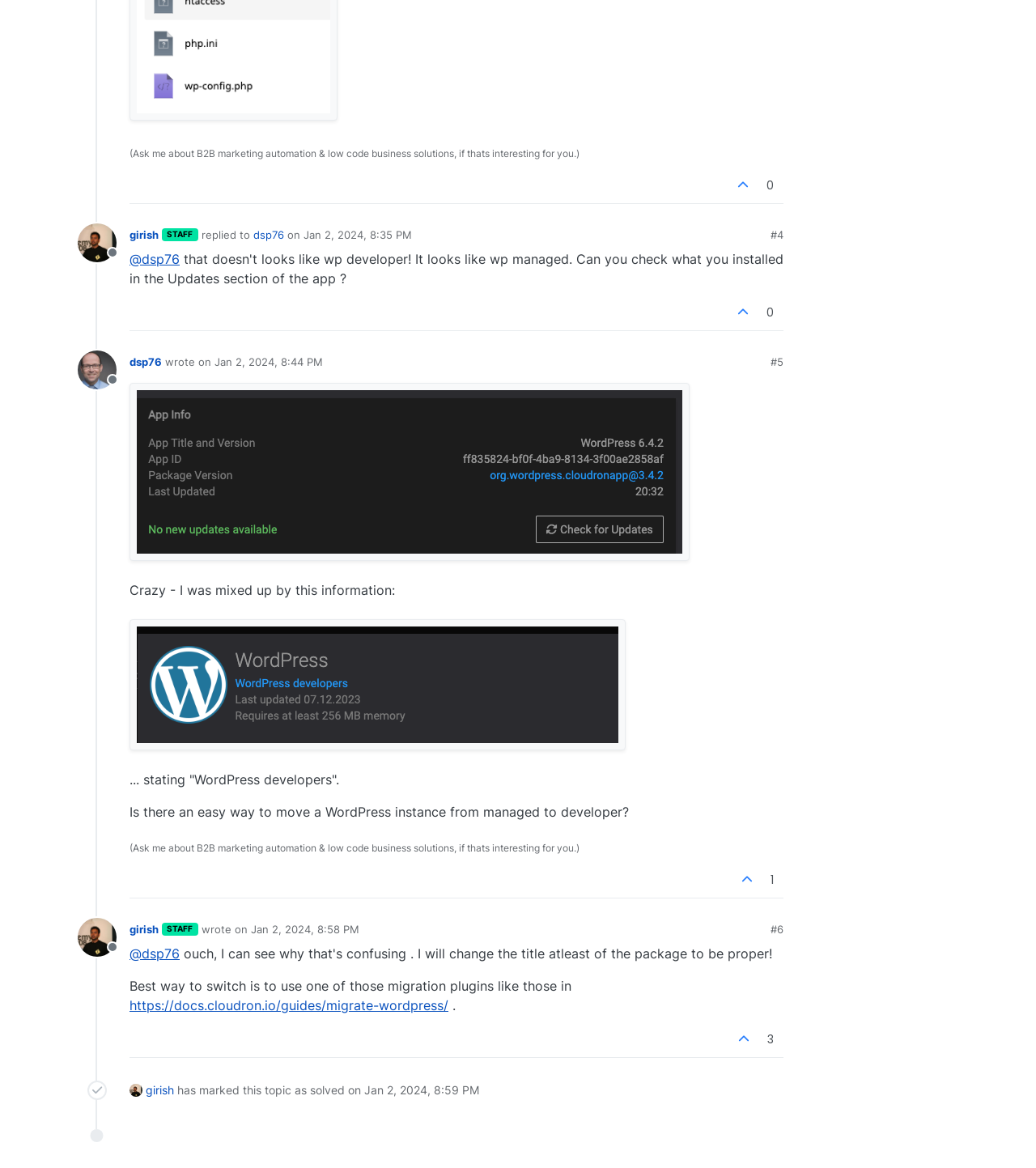What is the username of the staff member who replied to dsp76?
Look at the image and answer the question with a single word or phrase.

girish